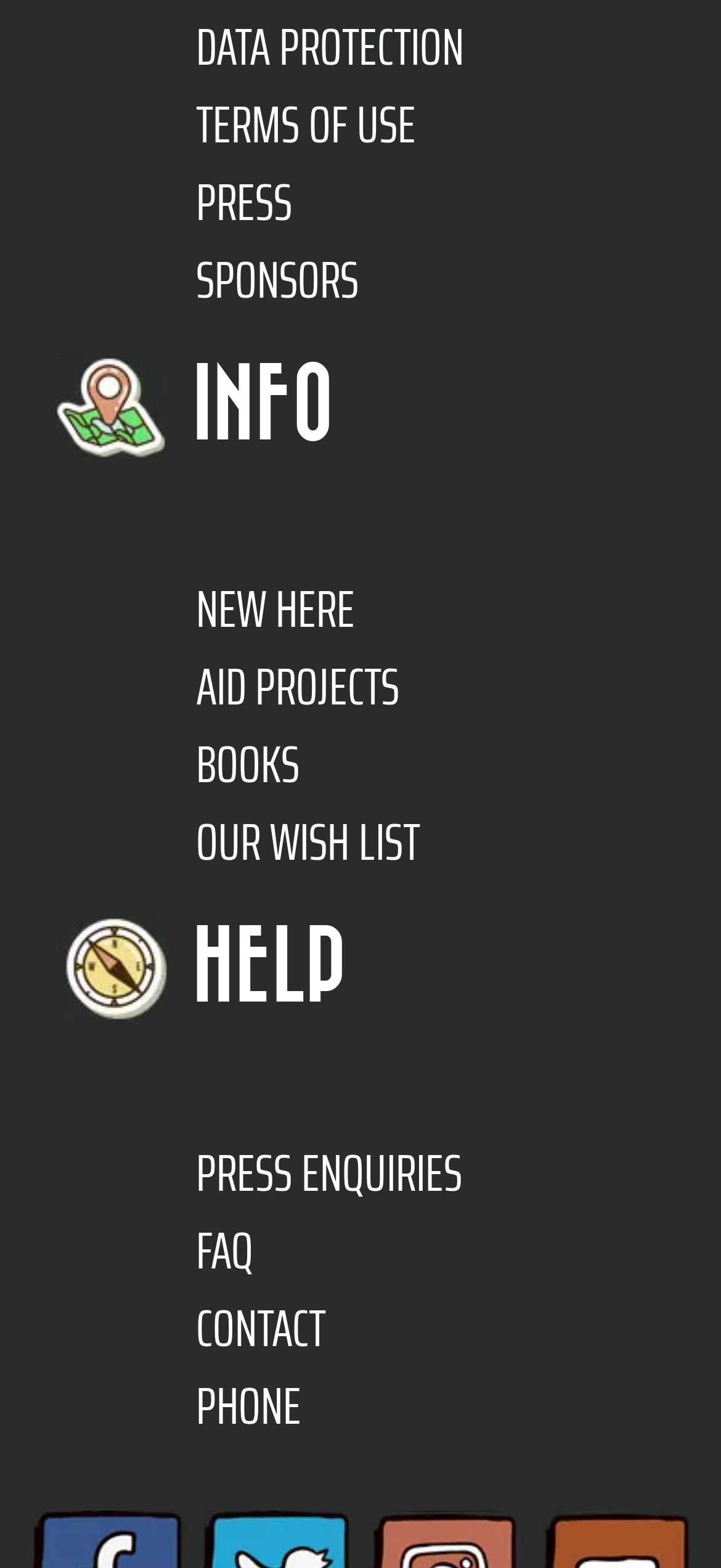Provide a one-word or short-phrase answer to the question:
How many links are there in the footer?

10